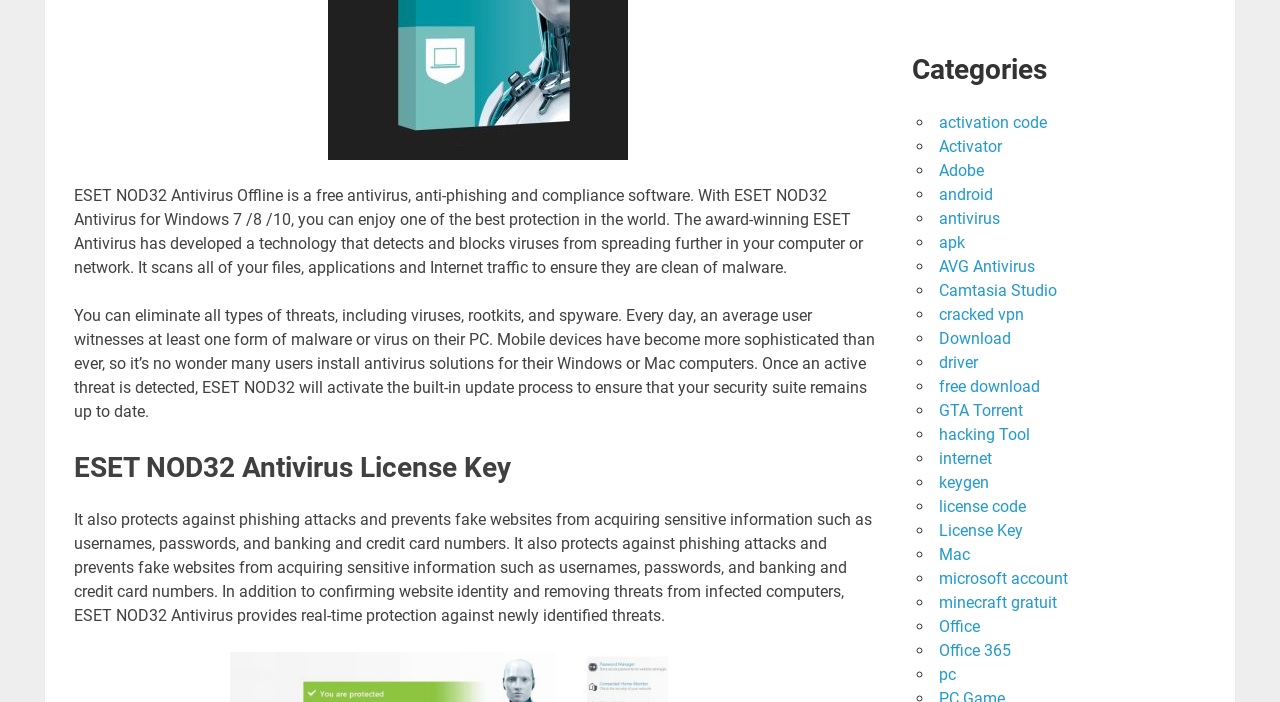Give the bounding box coordinates for the element described by: "hacking Tool".

[0.733, 0.605, 0.804, 0.632]